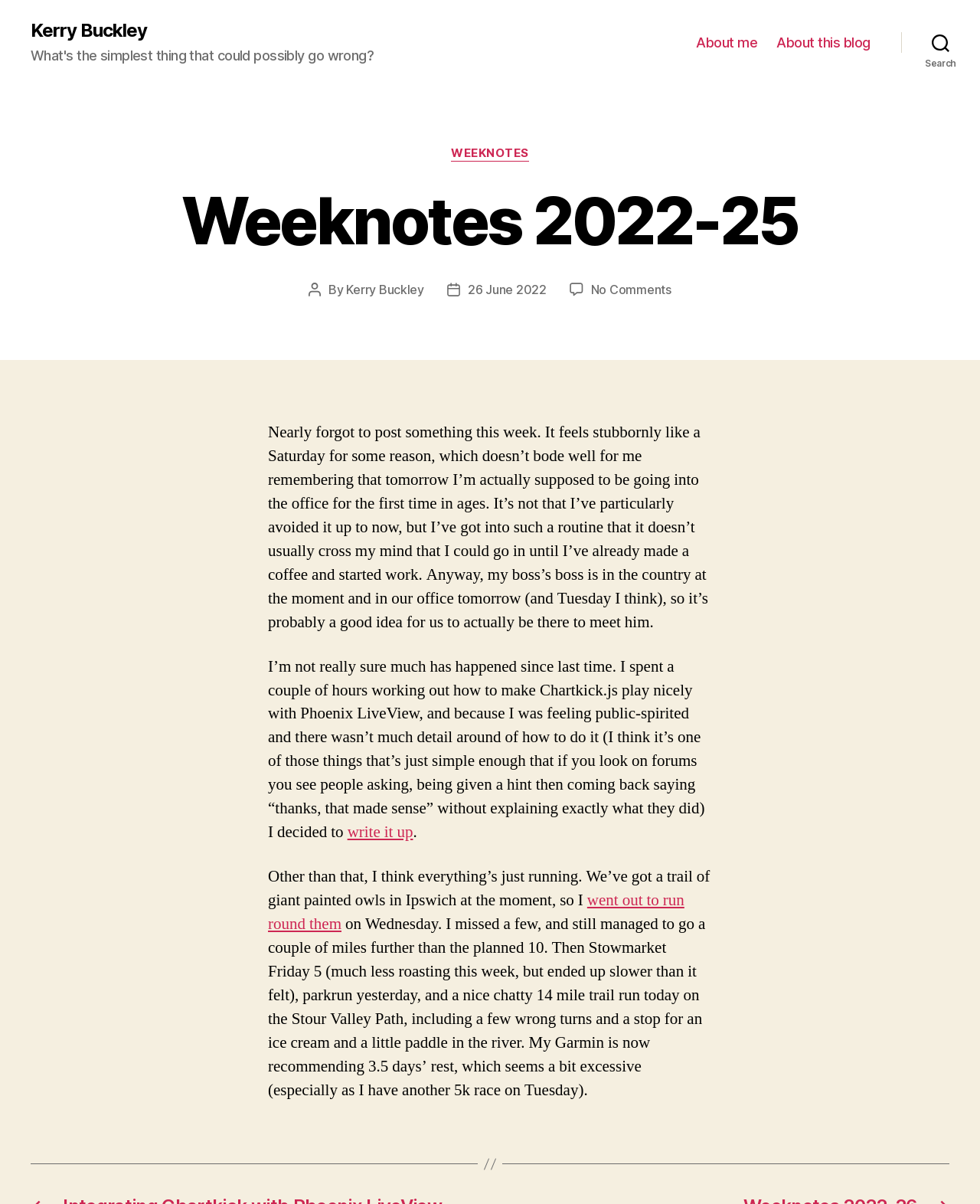What is the author of the post?
Examine the image and give a concise answer in one word or a short phrase.

Kerry Buckley